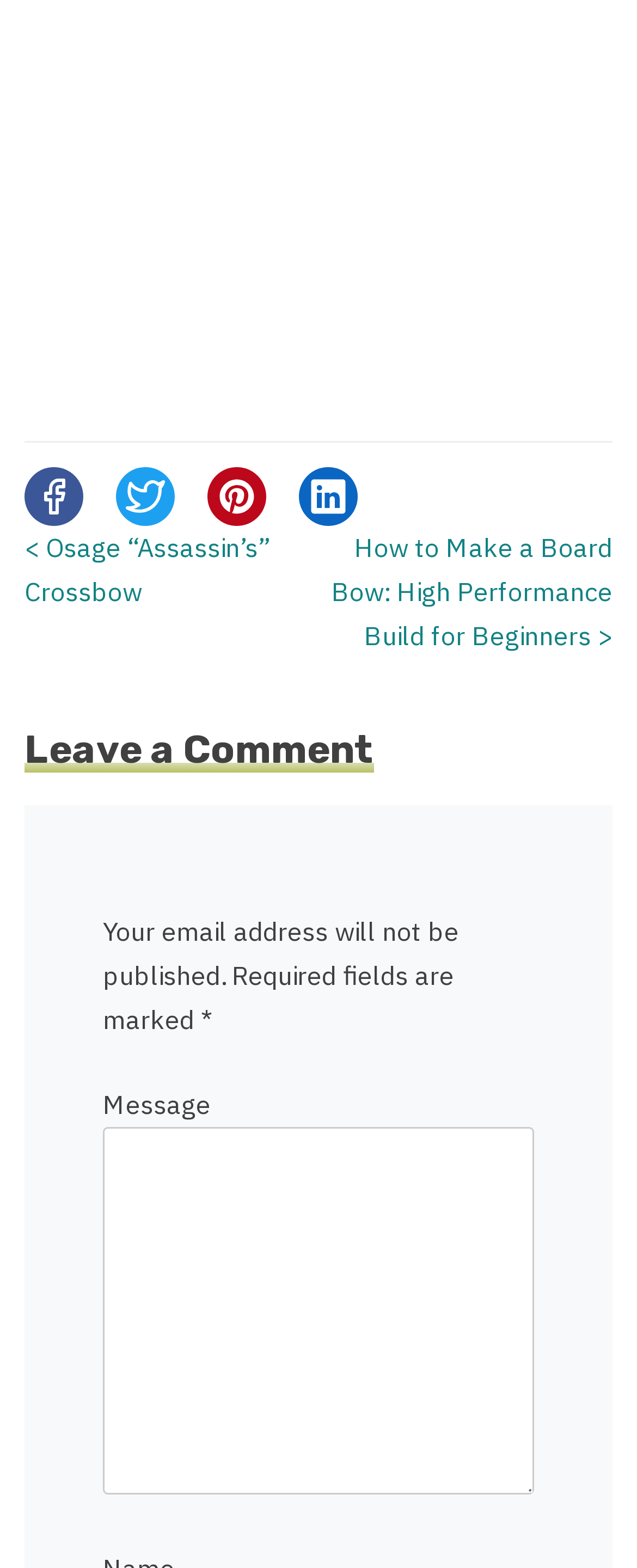How many links are in the footer section?
Please answer the question with a single word or phrase, referencing the image.

4